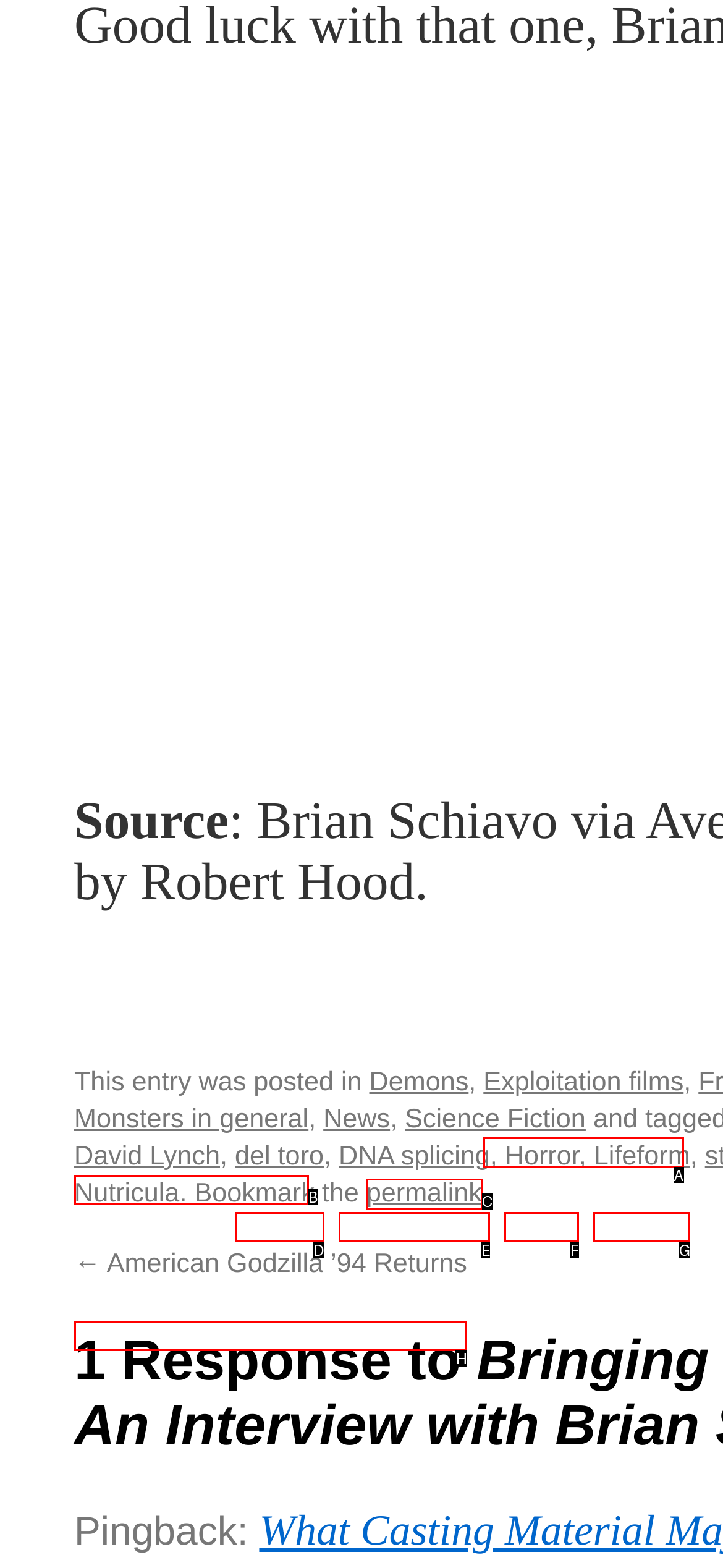Identify the appropriate lettered option to execute the following task: Explore beauty treatments
Respond with the letter of the selected choice.

None